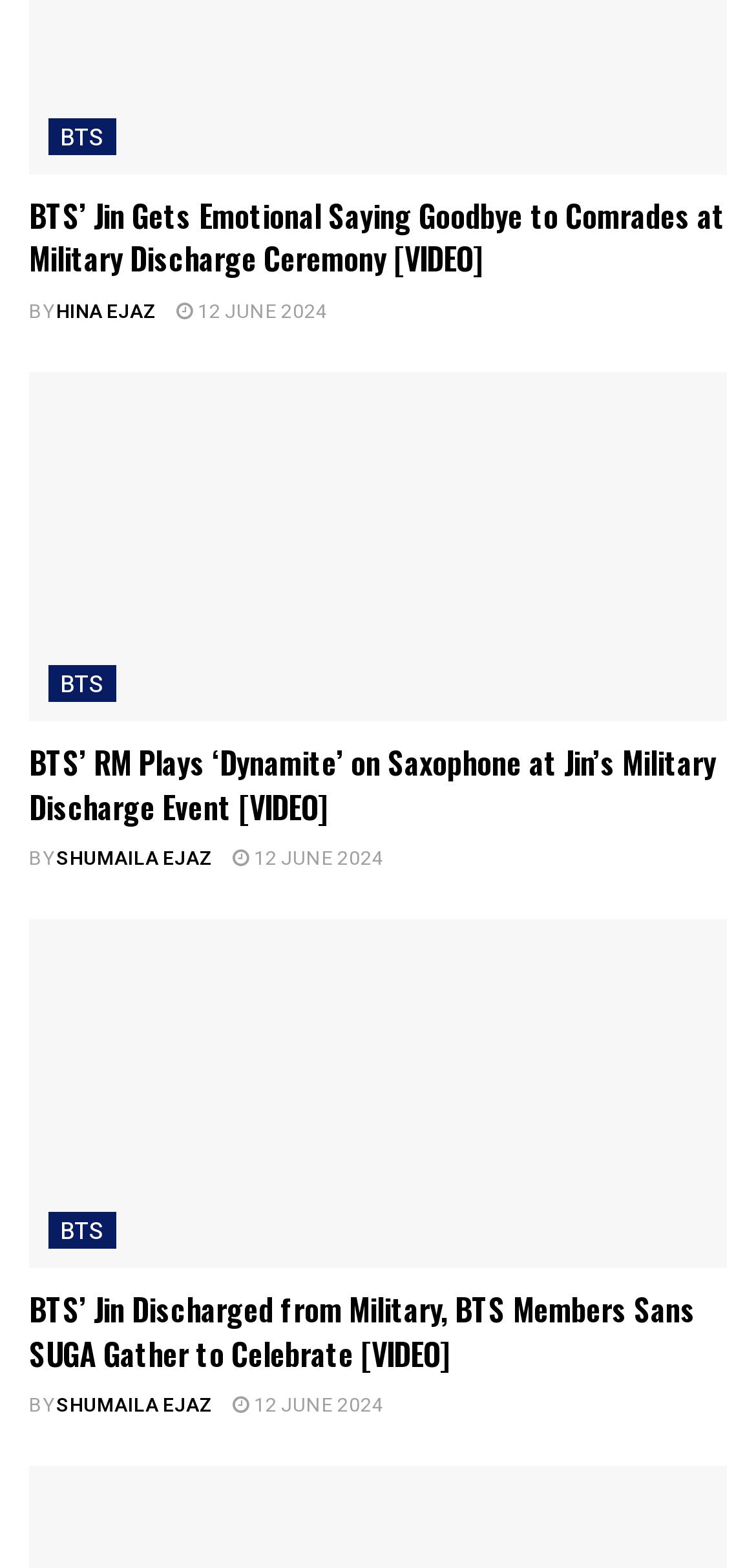Please determine the bounding box coordinates, formatted as (top-left x, top-left y, bottom-right x, bottom-right y), with all values as floating point numbers between 0 and 1. Identify the bounding box of the region described as: Shumaila Ejaz

[0.074, 0.888, 0.282, 0.905]